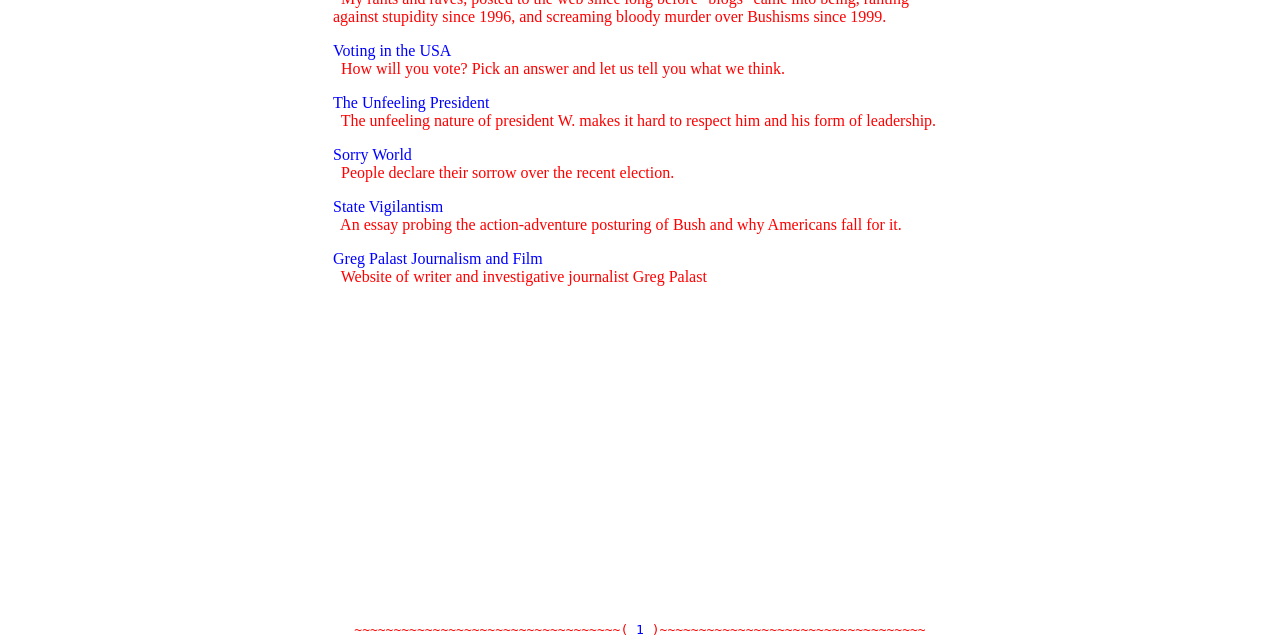Using the format (top-left x, top-left y, bottom-right x, bottom-right y), and given the element description, identify the bounding box coordinates within the screenshot: Two Letters to President Biden

None